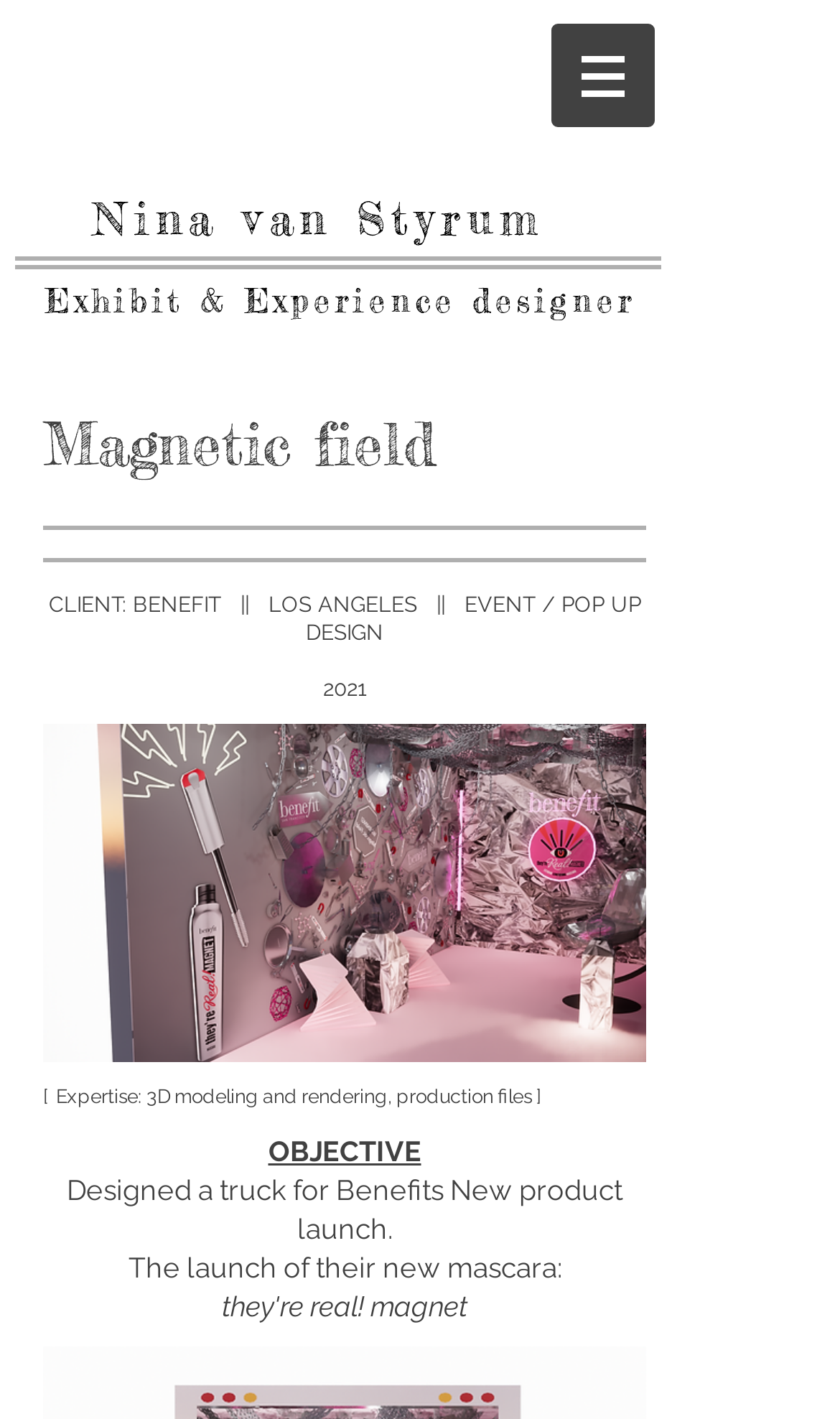What is the name of the client for the event/pop up design?
From the details in the image, answer the question comprehensively.

I found the answer by examining the heading element that contains the client information, which is 'CLIENT: BENEFIT || LOS ANGELES || EVENT / POP UP DESIGN'.